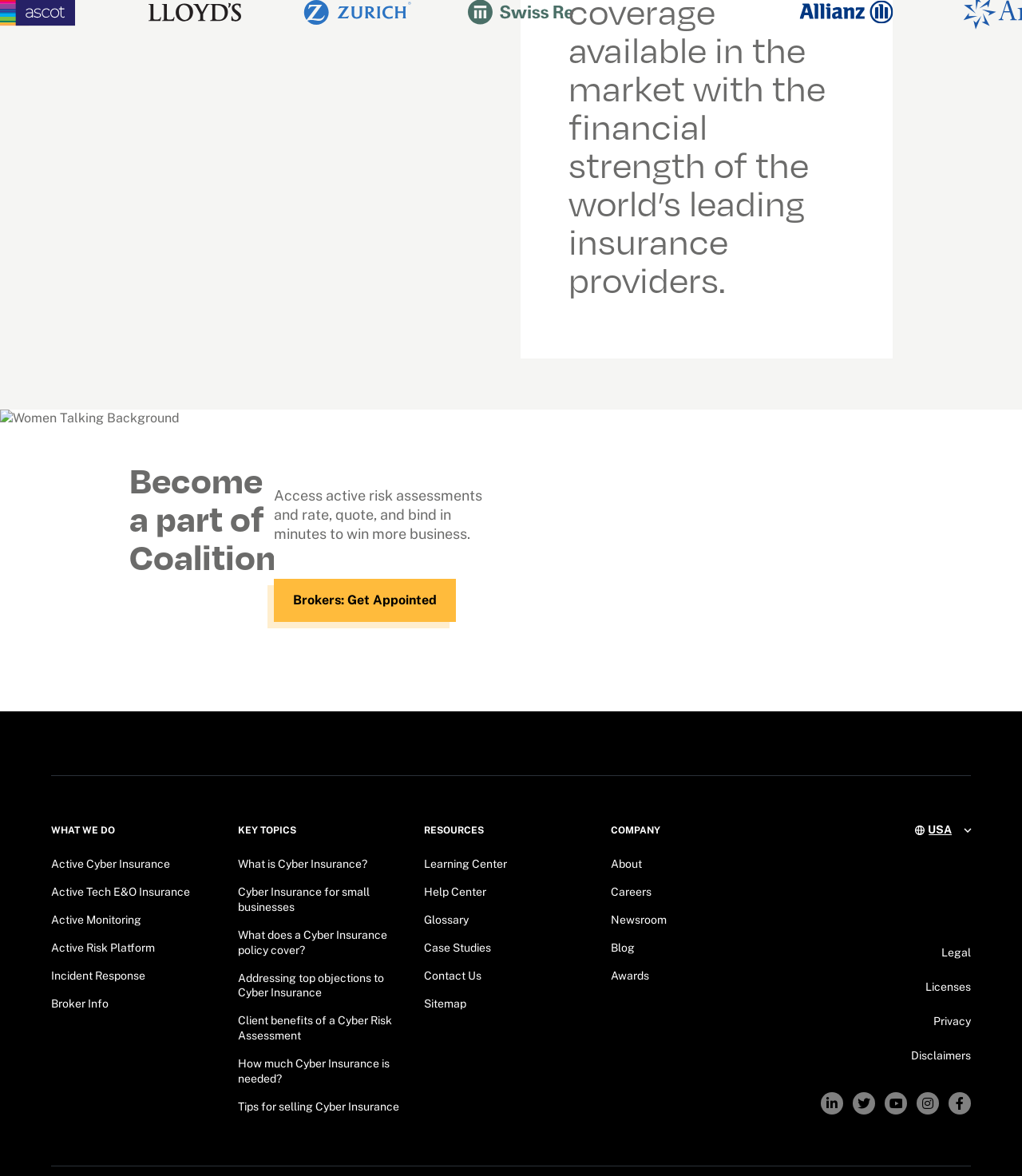Provide a single word or phrase answer to the question: 
What is the purpose of the 'Broker Info' link?

Provide information for brokers